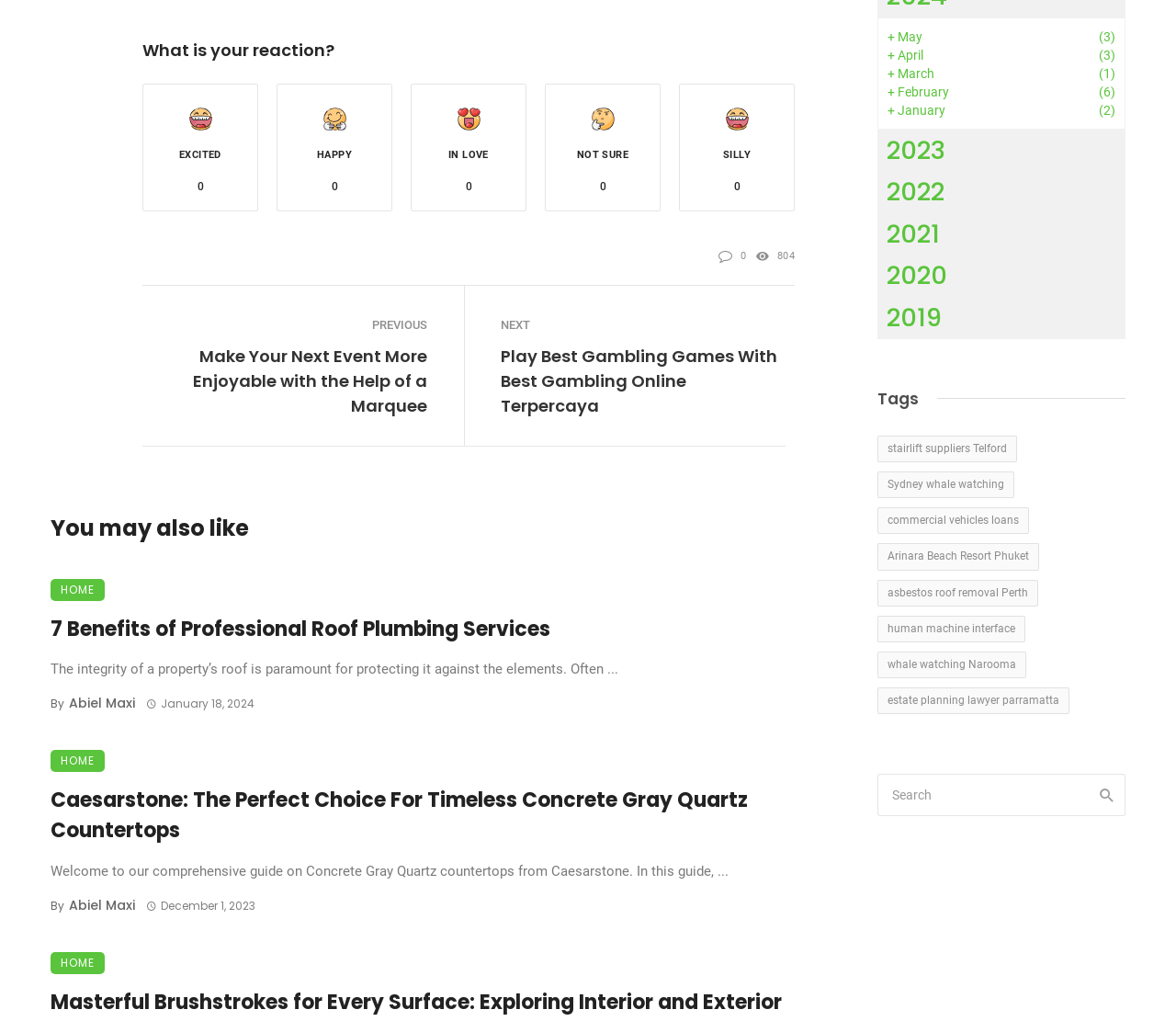Based on what you see in the screenshot, provide a thorough answer to this question: What is the purpose of the textbox at the bottom right of the webpage?

The textbox at the bottom right of the webpage is for searching, as indicated by the label 'Search' and the presence of a search button next to it.